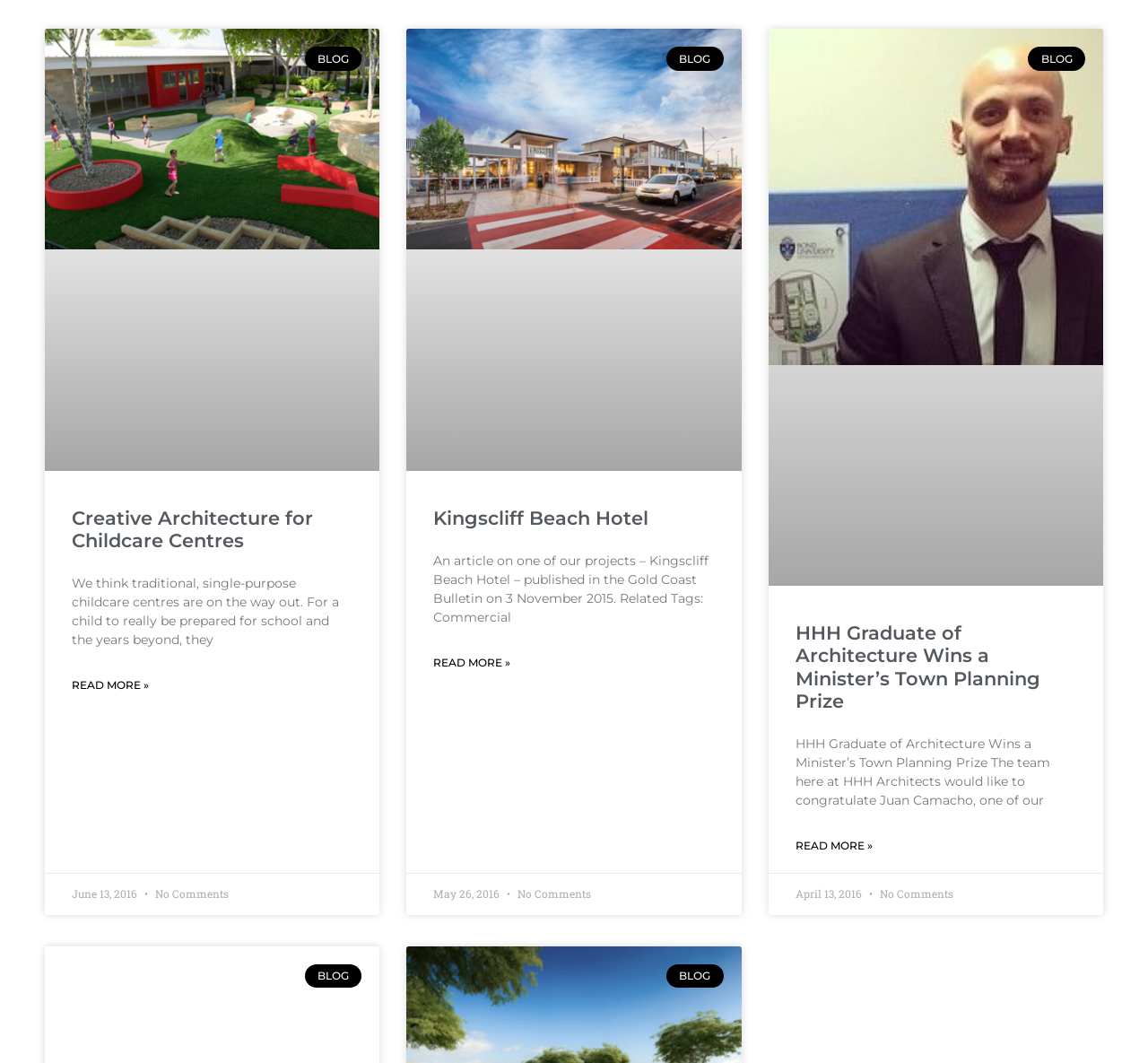Identify the bounding box for the described UI element: "Creative Architecture for Childcare Centres".

[0.062, 0.477, 0.273, 0.519]